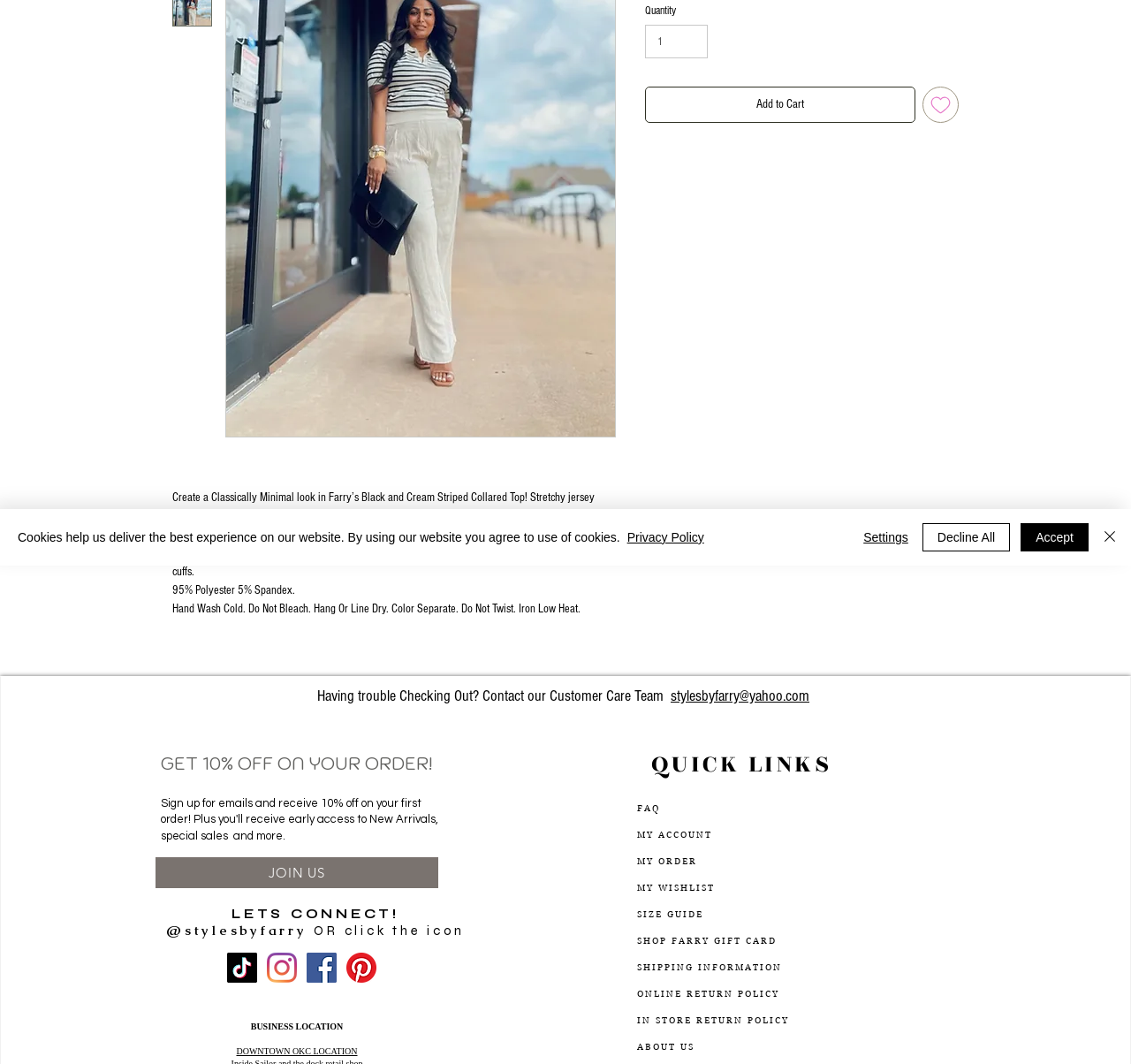Using the format (top-left x, top-left y, bottom-right x, bottom-right y), and given the element description, identify the bounding box coordinates within the screenshot: Decline All

[0.815, 0.492, 0.893, 0.518]